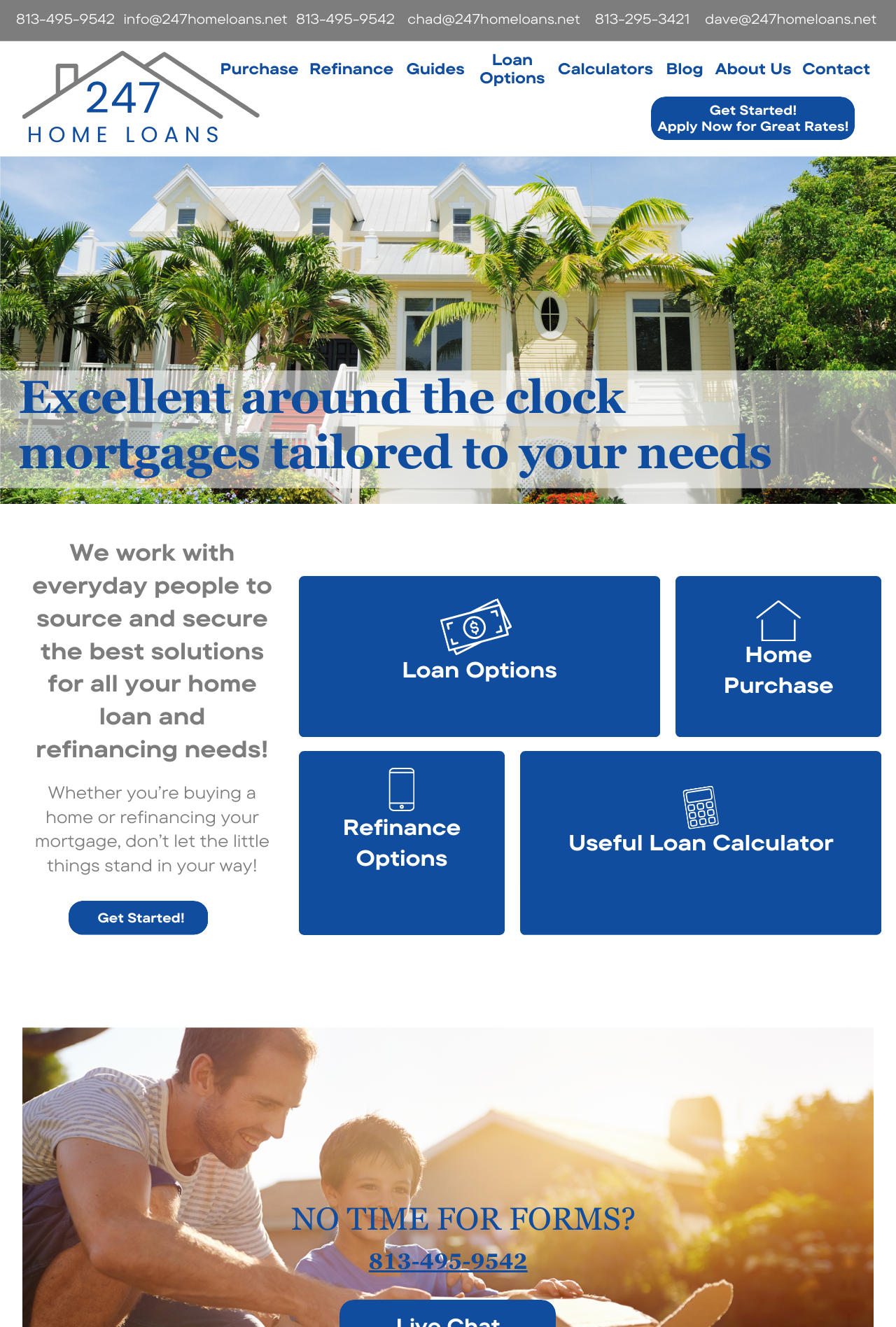What is the icon next to the 'Loan Options' link?
Using the image as a reference, answer the question in detail.

I found the icon by looking at the navigation menu, where the 'Loan Options' link has an icon next to it. The icon is described as a 'Cash Outline Icon', which suggests that it is related to financial or loan-related options.